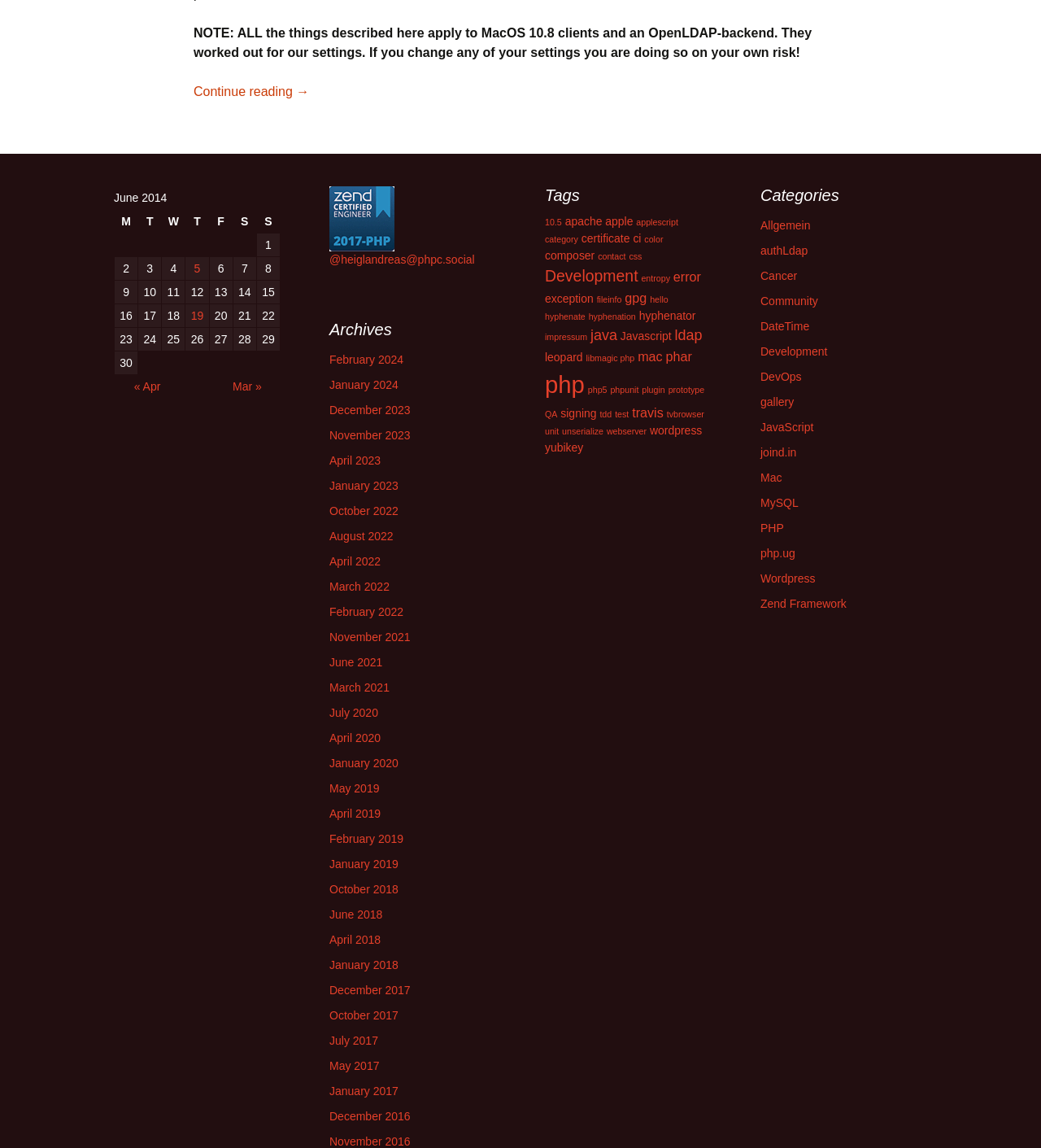Please analyze the image and provide a thorough answer to the question:
What is the note about MacOS clients?

The note at the top of the webpage mentions that all the things described on the page apply to MacOS 10.8 clients and an OpenLDAP-backend, and that if any settings are changed, it's at the user's own risk.